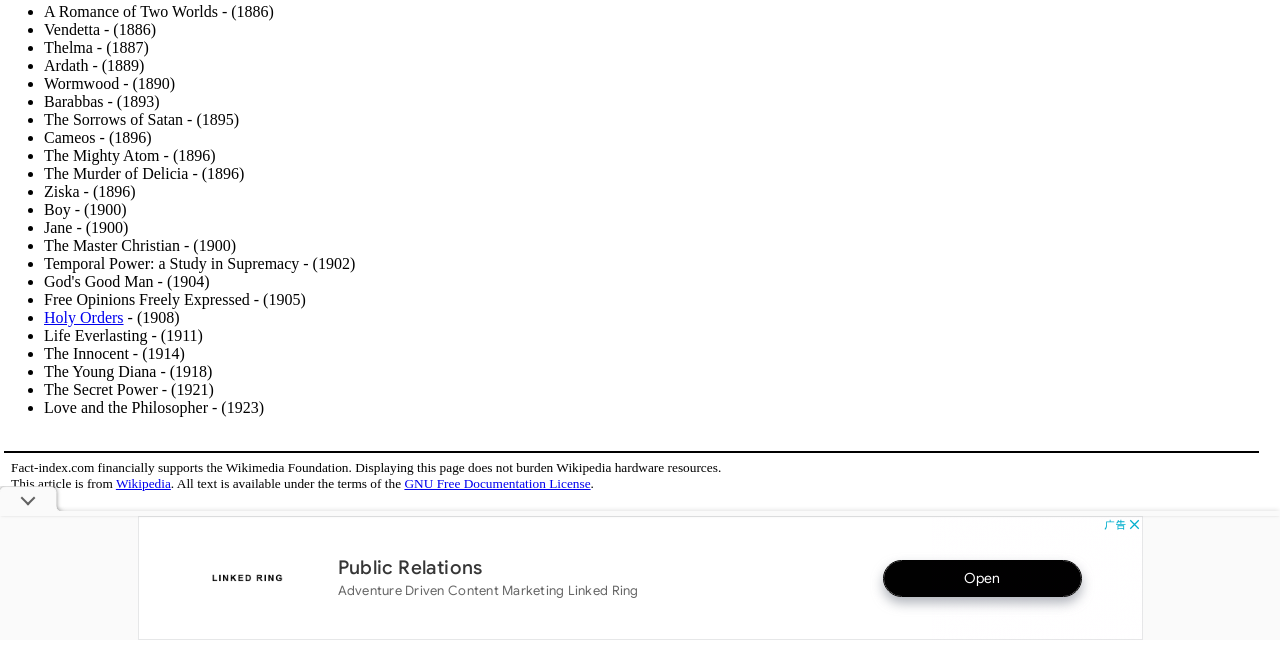Bounding box coordinates are to be given in the format (top-left x, top-left y, bottom-right x, bottom-right y). All values must be floating point numbers between 0 and 1. Provide the bounding box coordinate for the UI element described as: aria-label="Advertisement" name="aswift_2" title="Advertisement"

[0.107, 0.785, 0.893, 0.974]